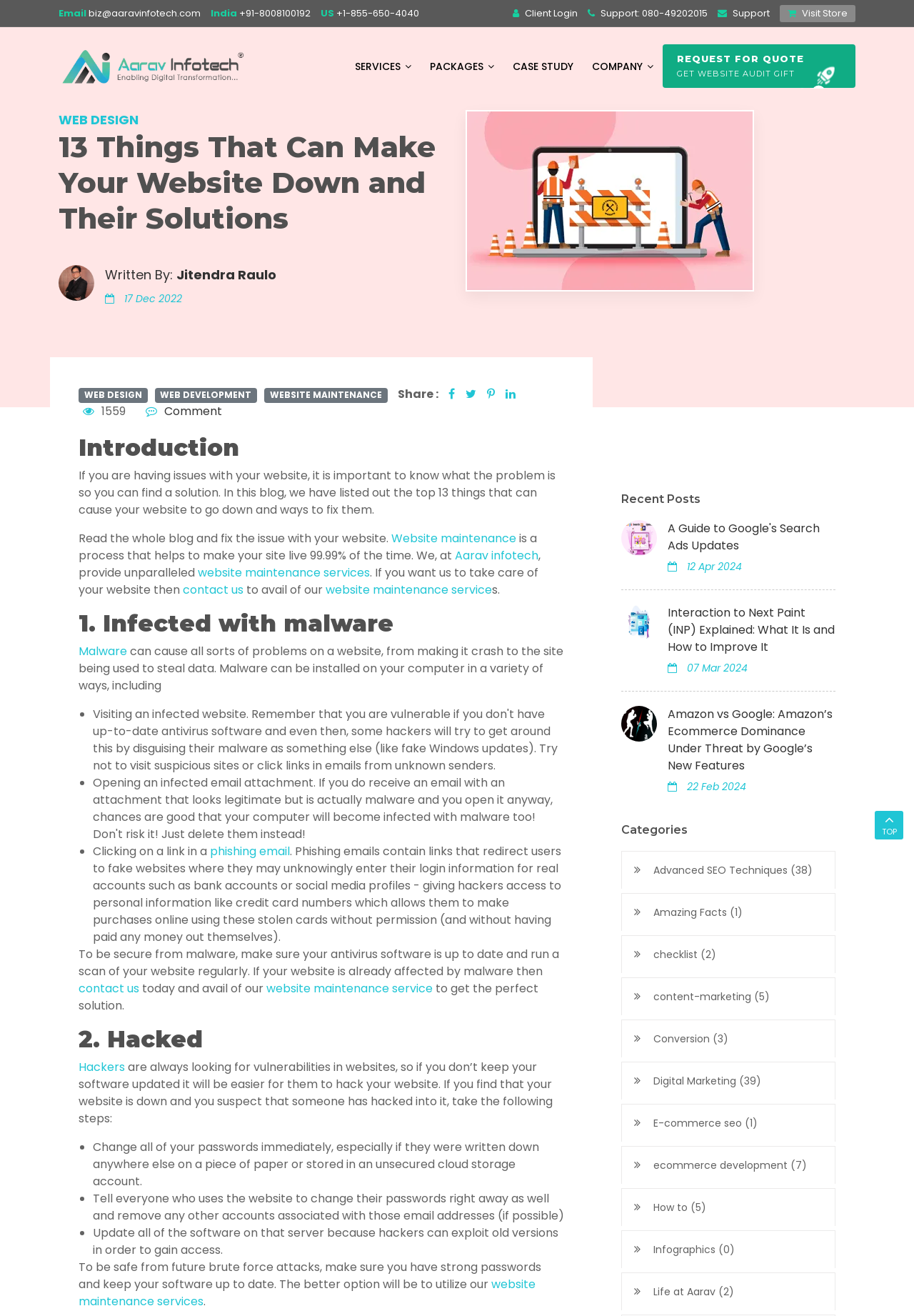Create a detailed summary of all the visual and textual information on the webpage.

This webpage is about a blog post titled "13 Things That Can Make Your Website Down and Their Solutions". The page has a header section with the website's logo, navigation links, and contact information. Below the header, there is a brief introduction to the blog post, followed by a heading that indicates the start of the article.

The article is divided into sections, each addressing a specific issue that can cause a website to go down, along with solutions to fix them. The first section is about malware infections, and it provides information on how malware can affect a website and how to secure a website from malware attacks. The second section is about hacking, and it explains how hackers can exploit vulnerabilities in websites and provides steps to take if a website is hacked.

The webpage also has a sidebar with links to recent posts, including "A Guide to Google's Search Ads Updates" and "Interaction to Next Paint (INP) Explained: What It Is and How to Improve It", along with their respective publication dates.

Throughout the page, there are various links to other pages, including the website's services, such as website maintenance, and contact information. The page also has social media sharing links and a comment section.